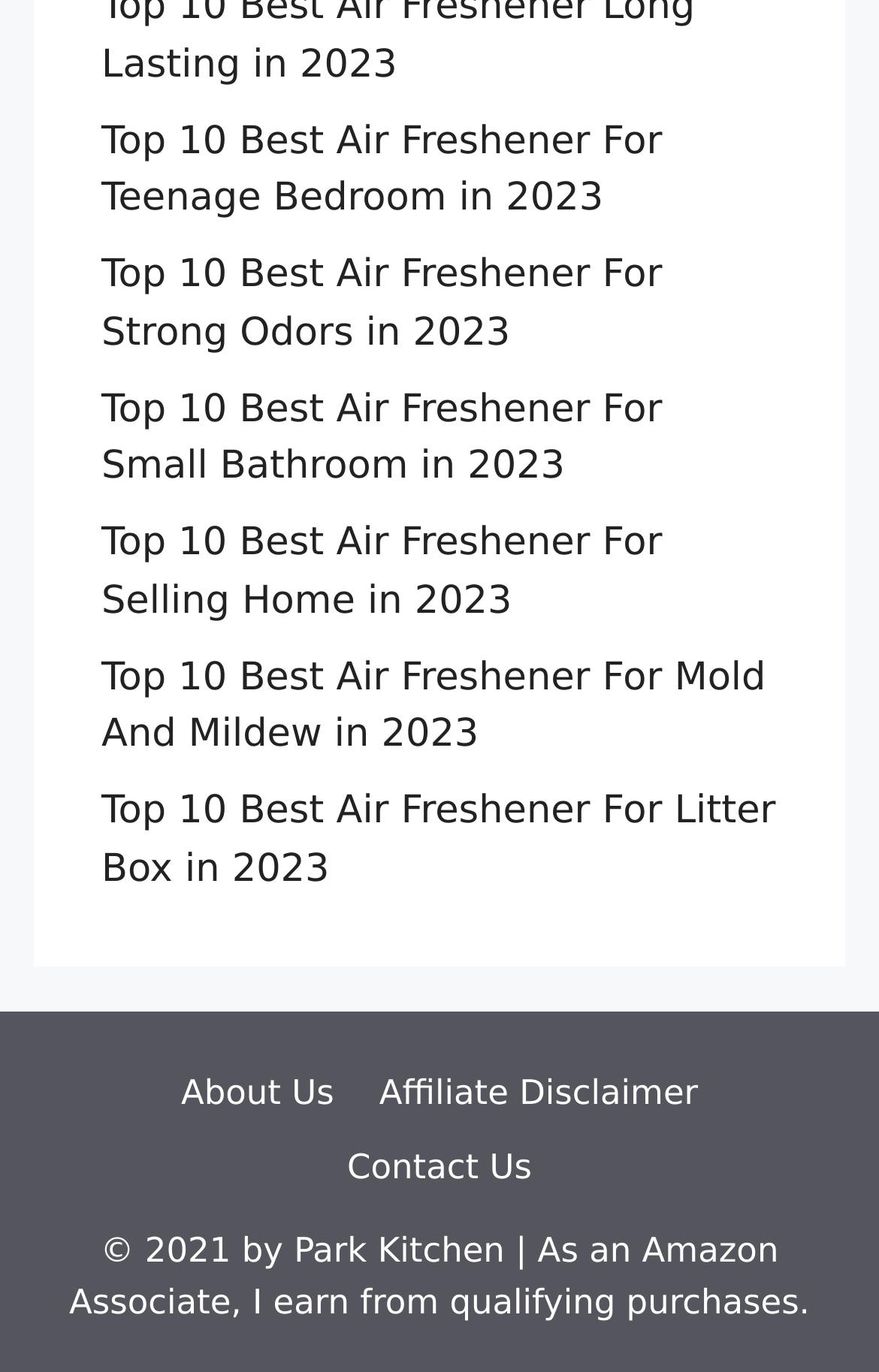What is the purpose of the links at the bottom of the webpage?
From the image, respond with a single word or phrase.

About, Affiliate Disclaimer, Contact